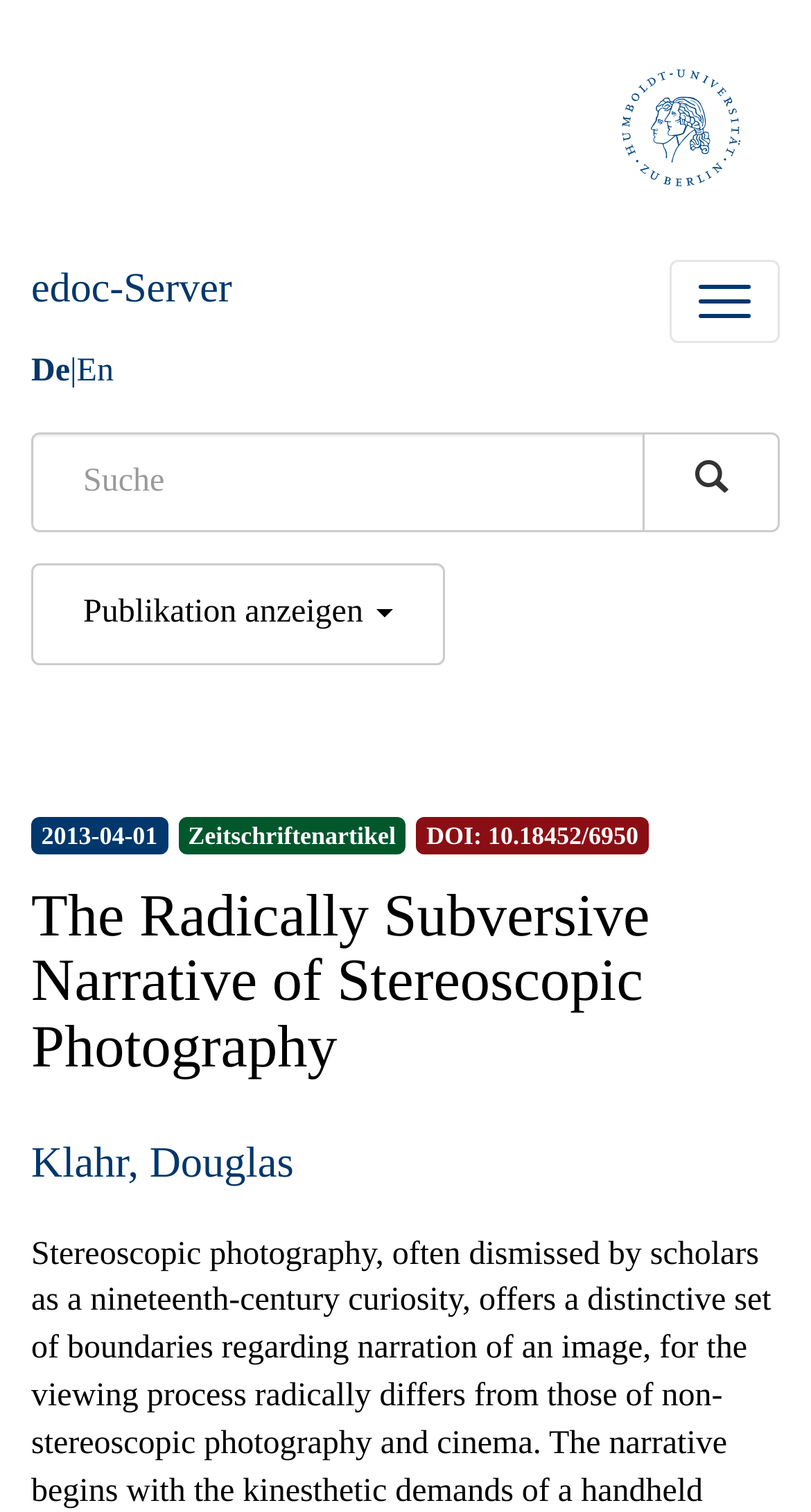From the screenshot, find the bounding box of the UI element matching this description: "Umschalten der Navigation". Supply the bounding box coordinates in the form [left, top, right, bottom], each a float between 0 and 1.

[0.826, 0.172, 0.962, 0.227]